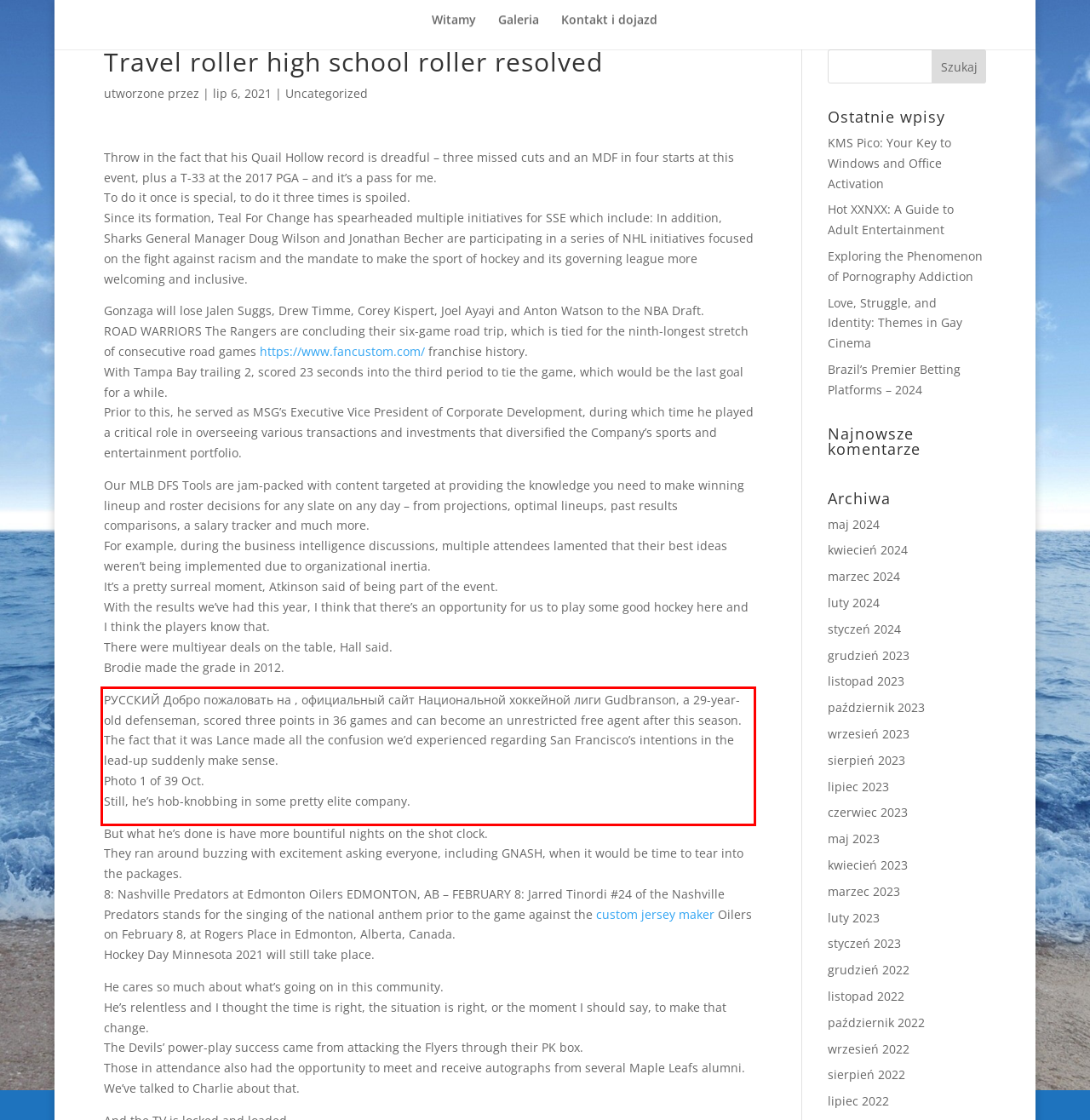Please use OCR to extract the text content from the red bounding box in the provided webpage screenshot.

РУССКИЙ Добро пожаловать на , официальный сайт Национальной хоккейной лиги Gudbranson, a 29-year-old defenseman, scored three points in 36 games and can become an unrestricted free agent after this season. The fact that it was Lance made all the confusion we’d experienced regarding San Francisco’s intentions in the lead-up suddenly make sense. Photo 1 of 39 Oct. Still, he’s hob-knobbing in some pretty elite company.